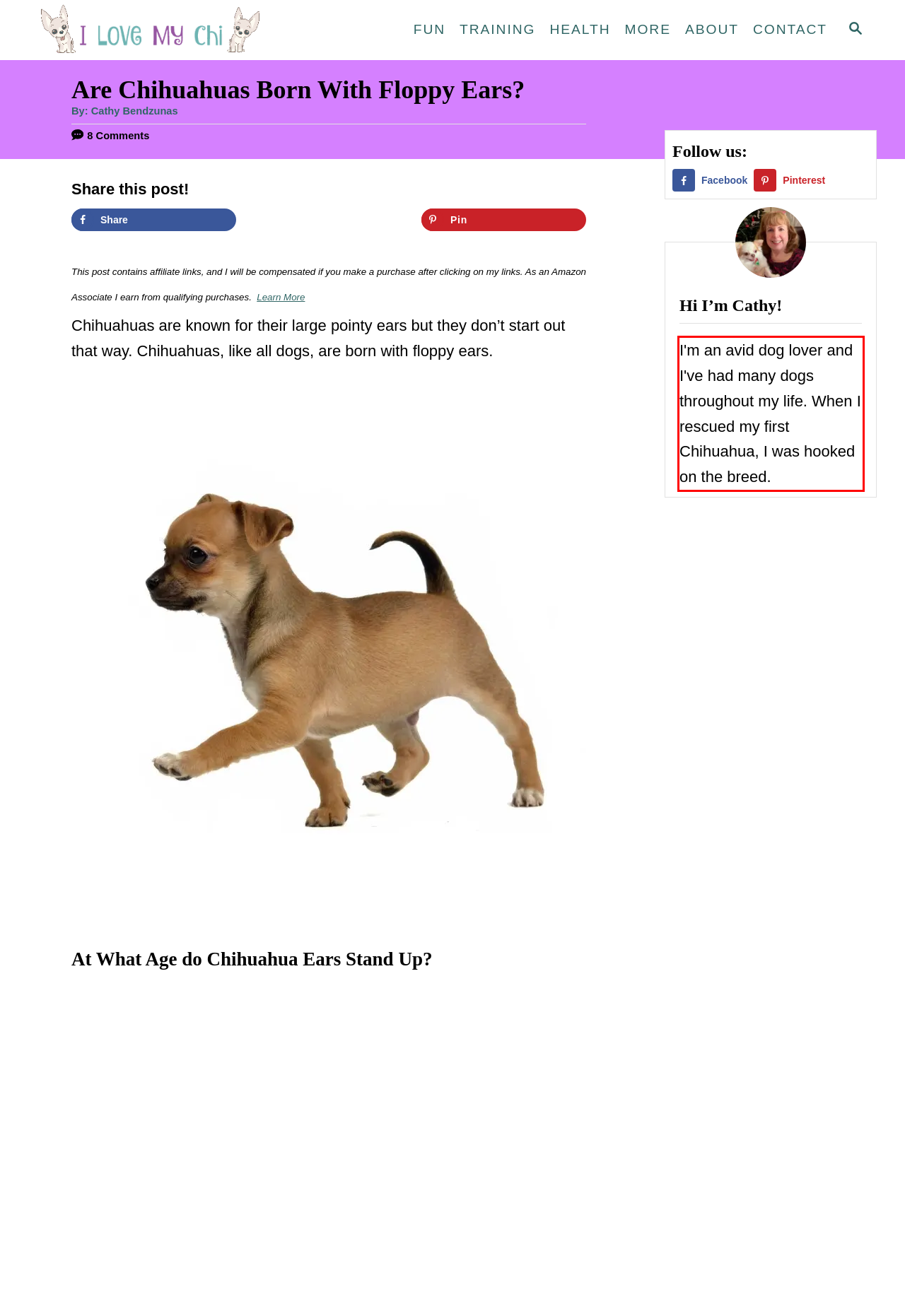Inspect the webpage screenshot that has a red bounding box and use OCR technology to read and display the text inside the red bounding box.

I'm an avid dog lover and I've had many dogs throughout my life. When I rescued my first Chihuahua, I was hooked on the breed.